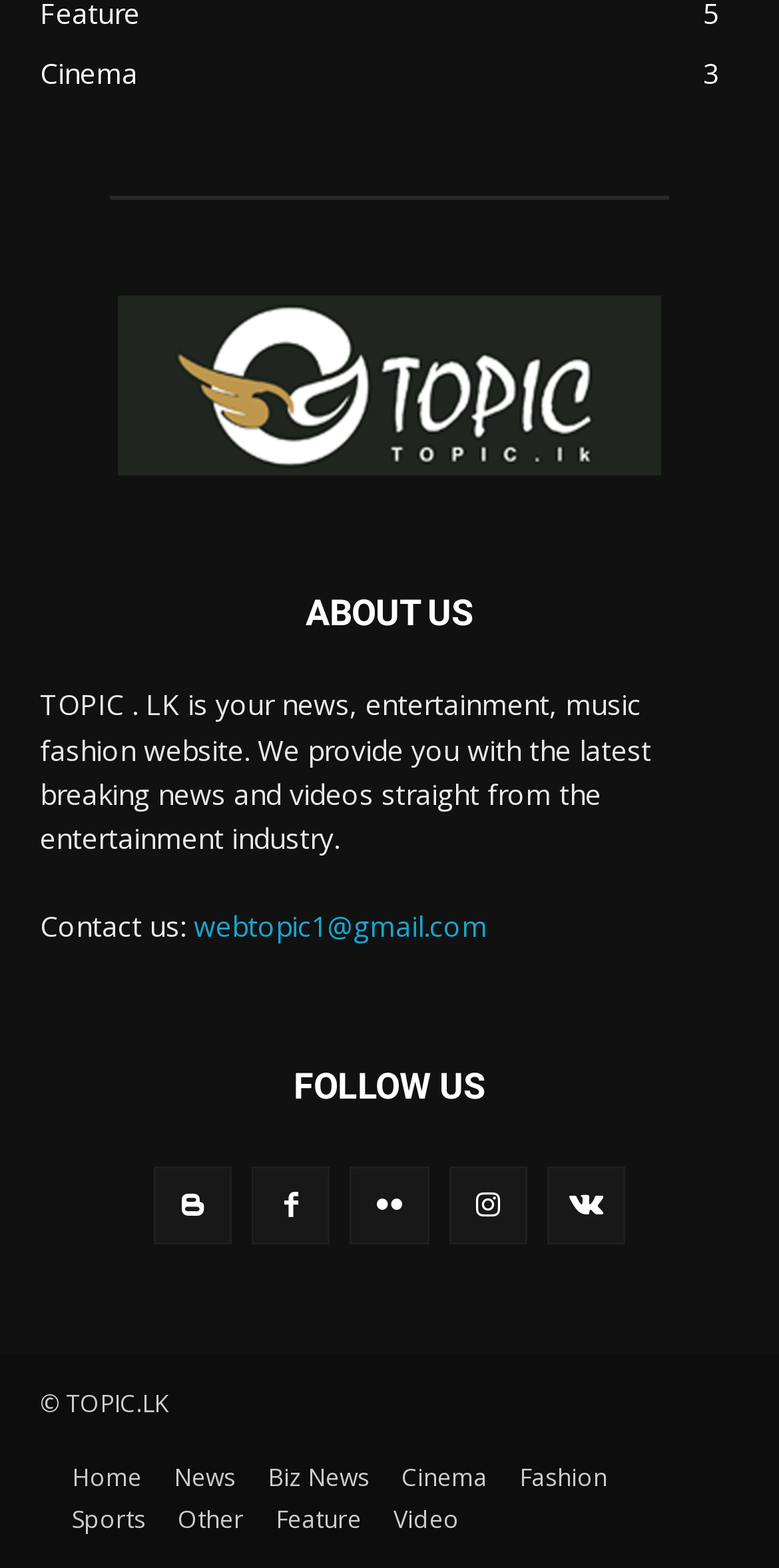What are the categories of news available?
Provide a detailed and well-explained answer to the question.

The categories of news available can be found in the LayoutTable element which contains several link elements with the mentioned categories.